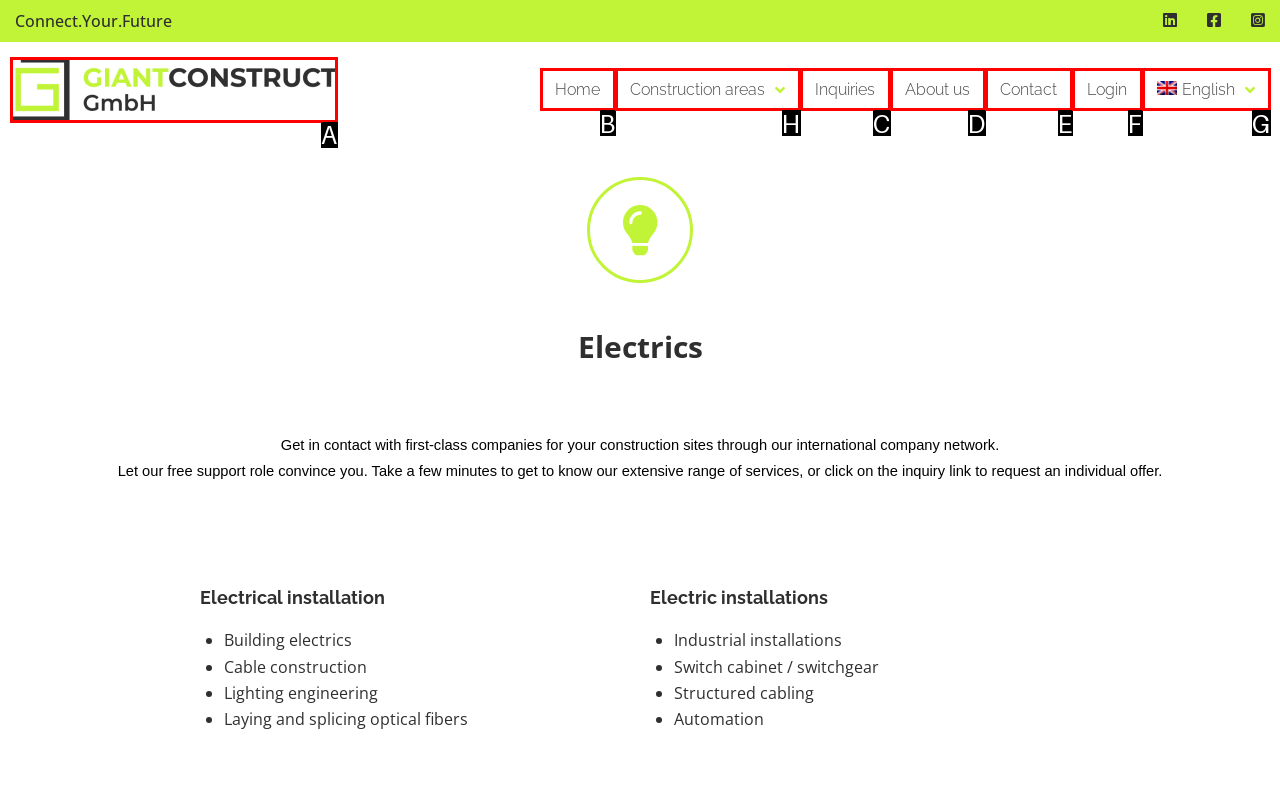Provide the letter of the HTML element that you need to click on to perform the task: Click on the 'Construction areas' link.
Answer with the letter corresponding to the correct option.

H